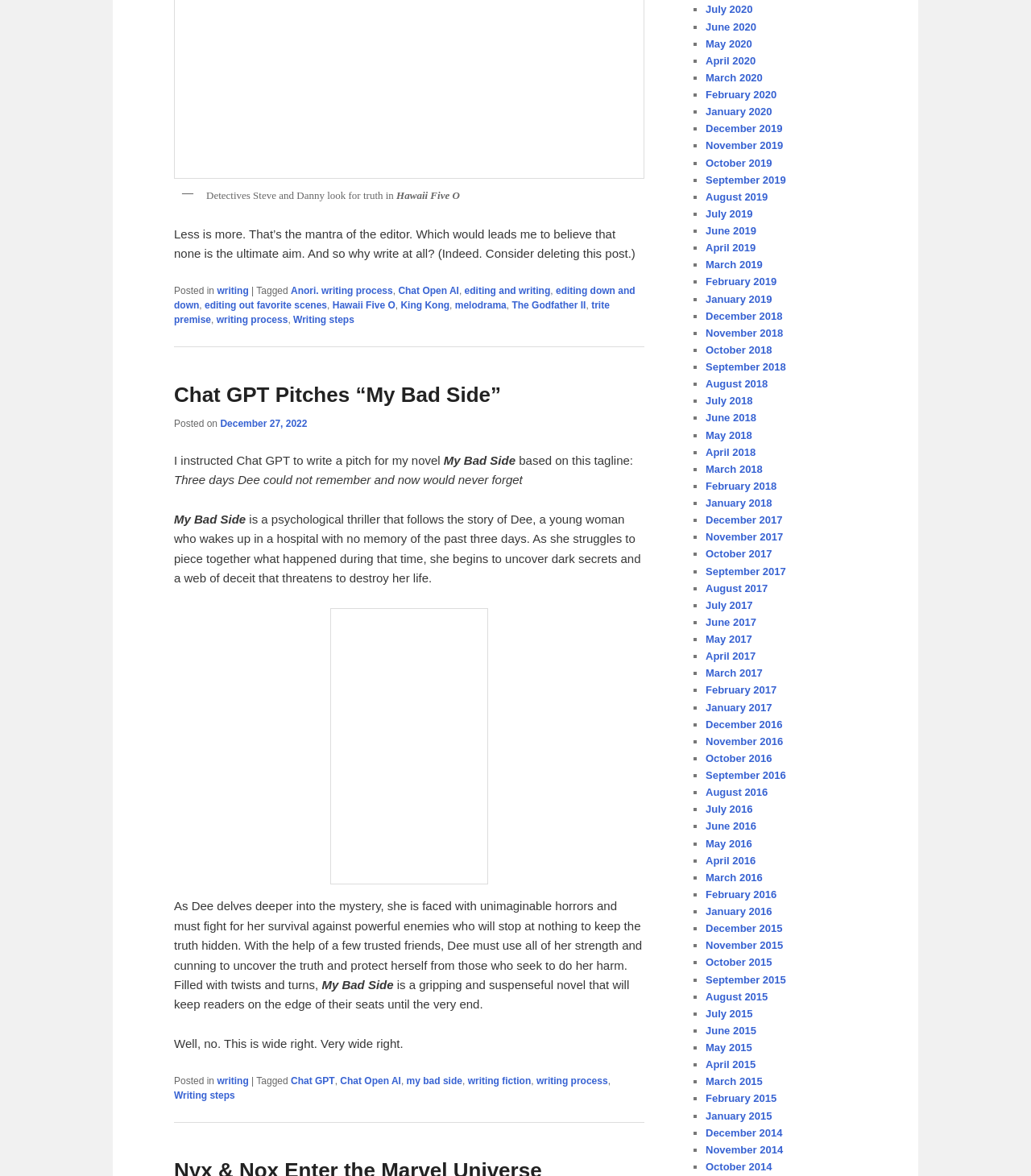Provide a brief response to the question below using a single word or phrase: 
What are the categories that the article is posted in?

writing, Chat GPT, my bad side, writing fiction, writing process, Writing steps